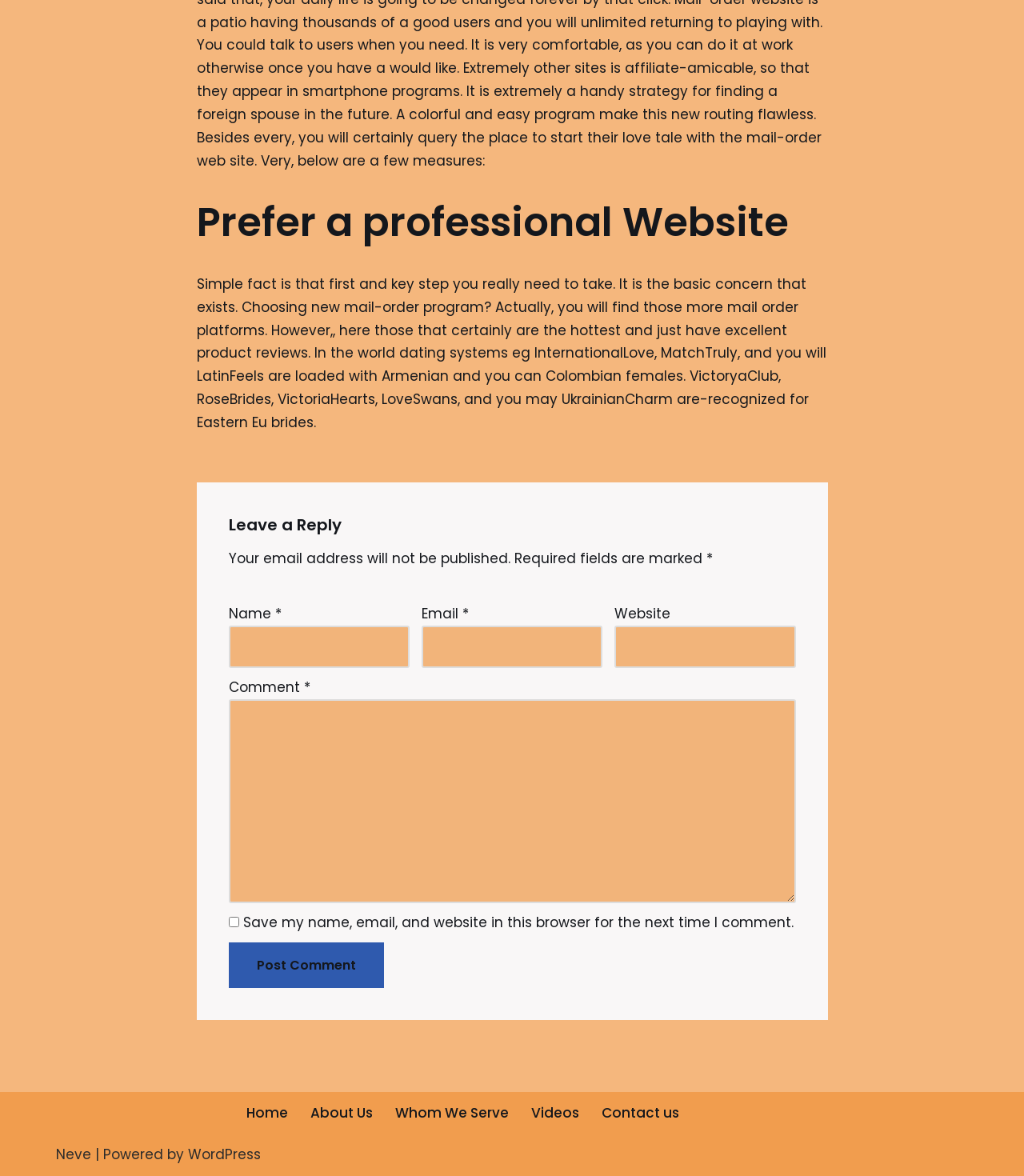Please specify the bounding box coordinates of the region to click in order to perform the following instruction: "Enter your name".

[0.223, 0.532, 0.4, 0.568]